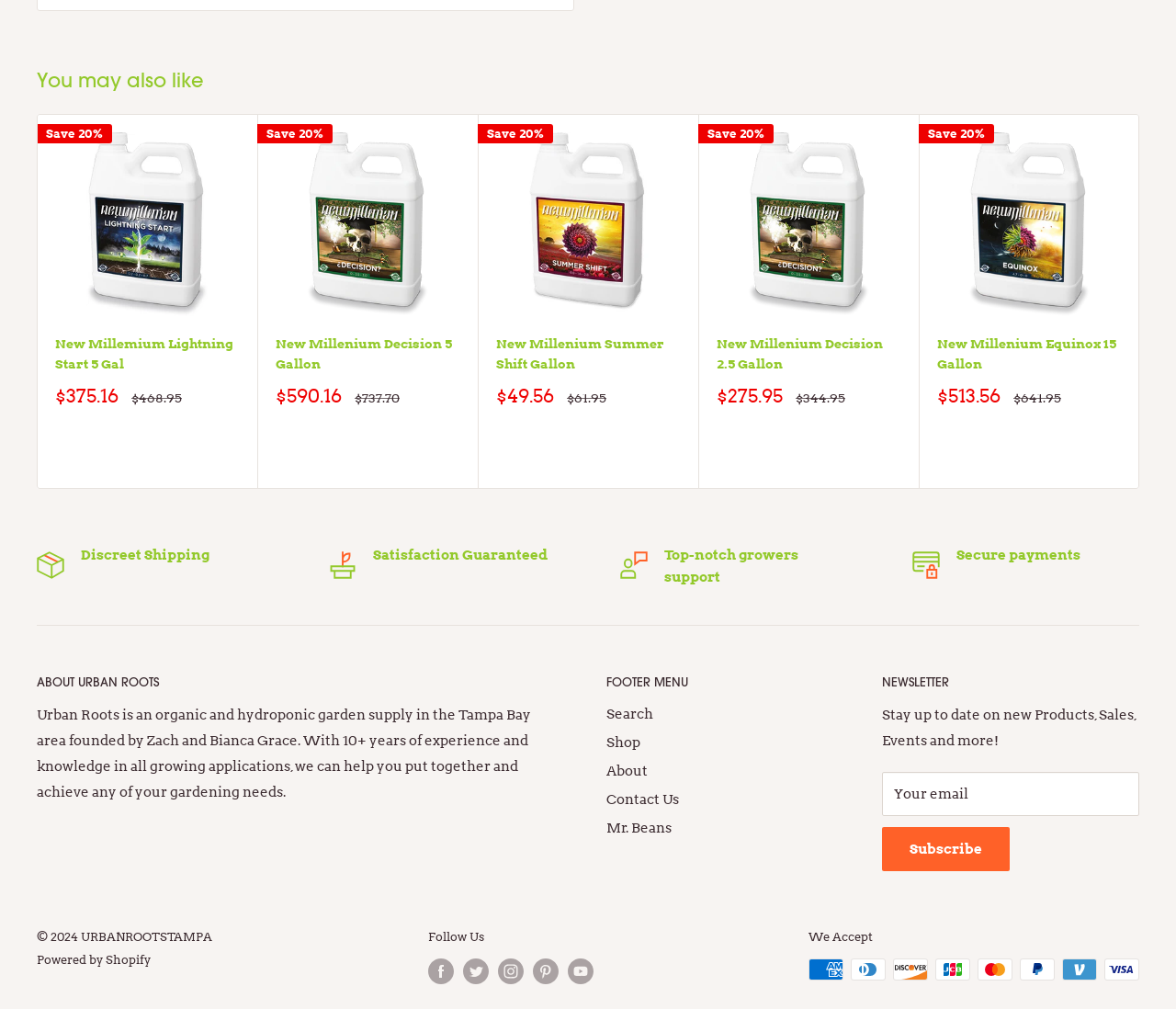What is the purpose of the button 'ABOUT URBAN ROOTS'?
Using the picture, provide a one-word or short phrase answer.

To learn about Urban Roots